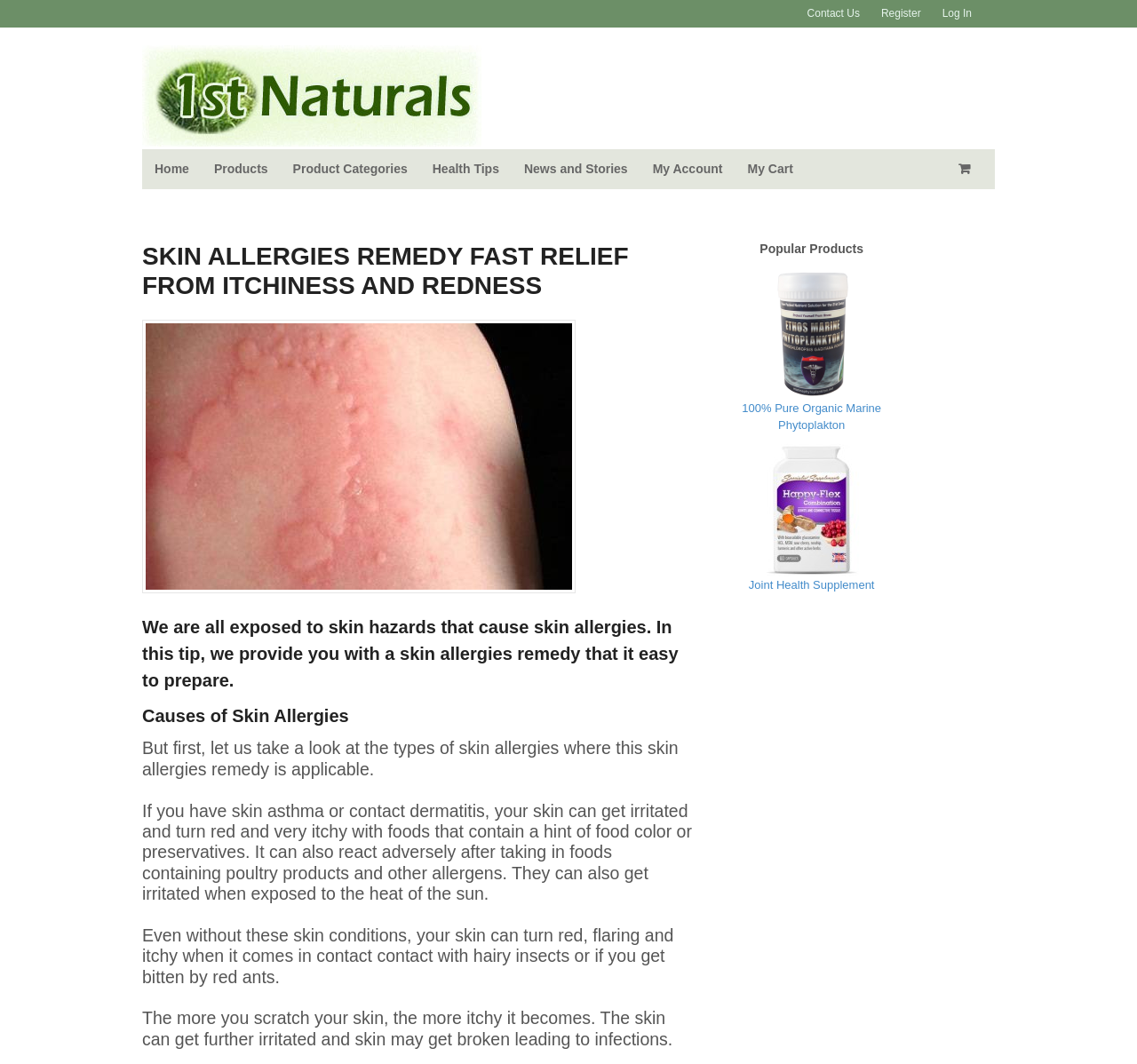What is the website's main topic?
Please use the image to provide an in-depth answer to the question.

Based on the webpage's content, including the headings and static text, it appears that the website is focused on providing a remedy for skin allergies, specifically discussing the causes and effects of skin allergies and offering a solution.